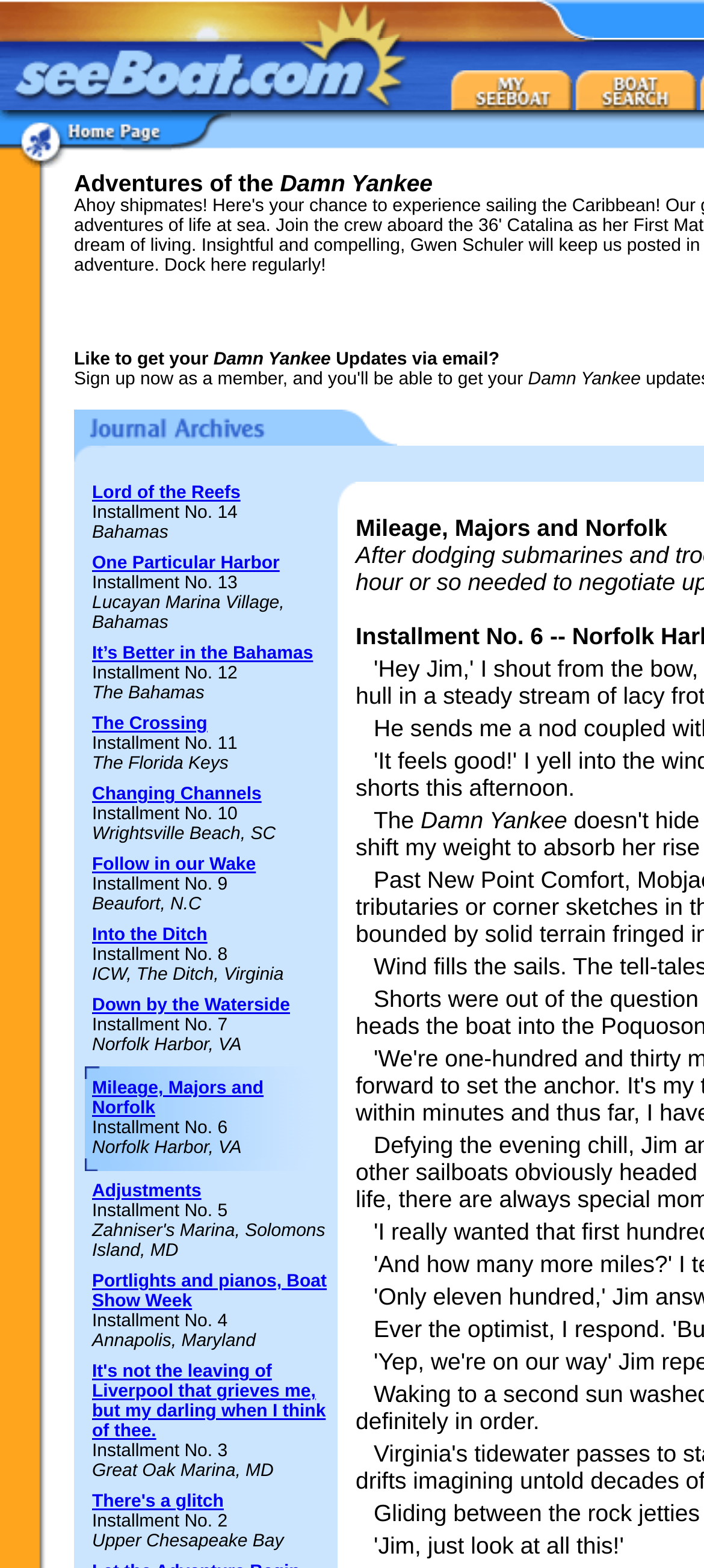Identify the bounding box coordinates of the clickable region to carry out the given instruction: "Click the link 'Lord of the Reefs'".

[0.131, 0.308, 0.342, 0.321]